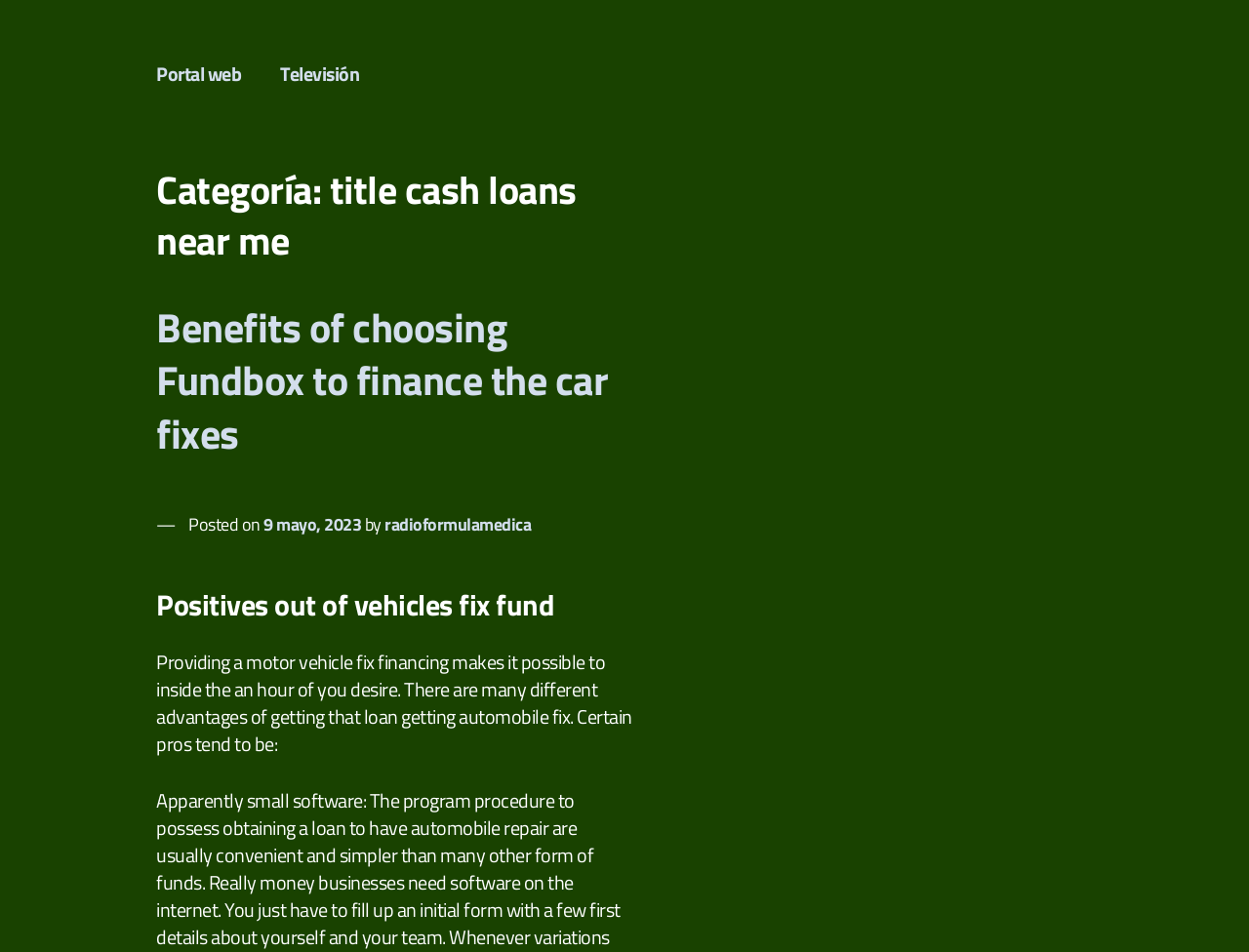Who is the author of the post 'Benefits of choosing Fundbox to finance the car fixes'?
Provide a well-explained and detailed answer to the question.

I determined the answer by looking at the link with the text 'radioformulamedica', which is located near the heading 'Benefits of choosing Fundbox to finance the car fixes', indicating that it is the author of the post.